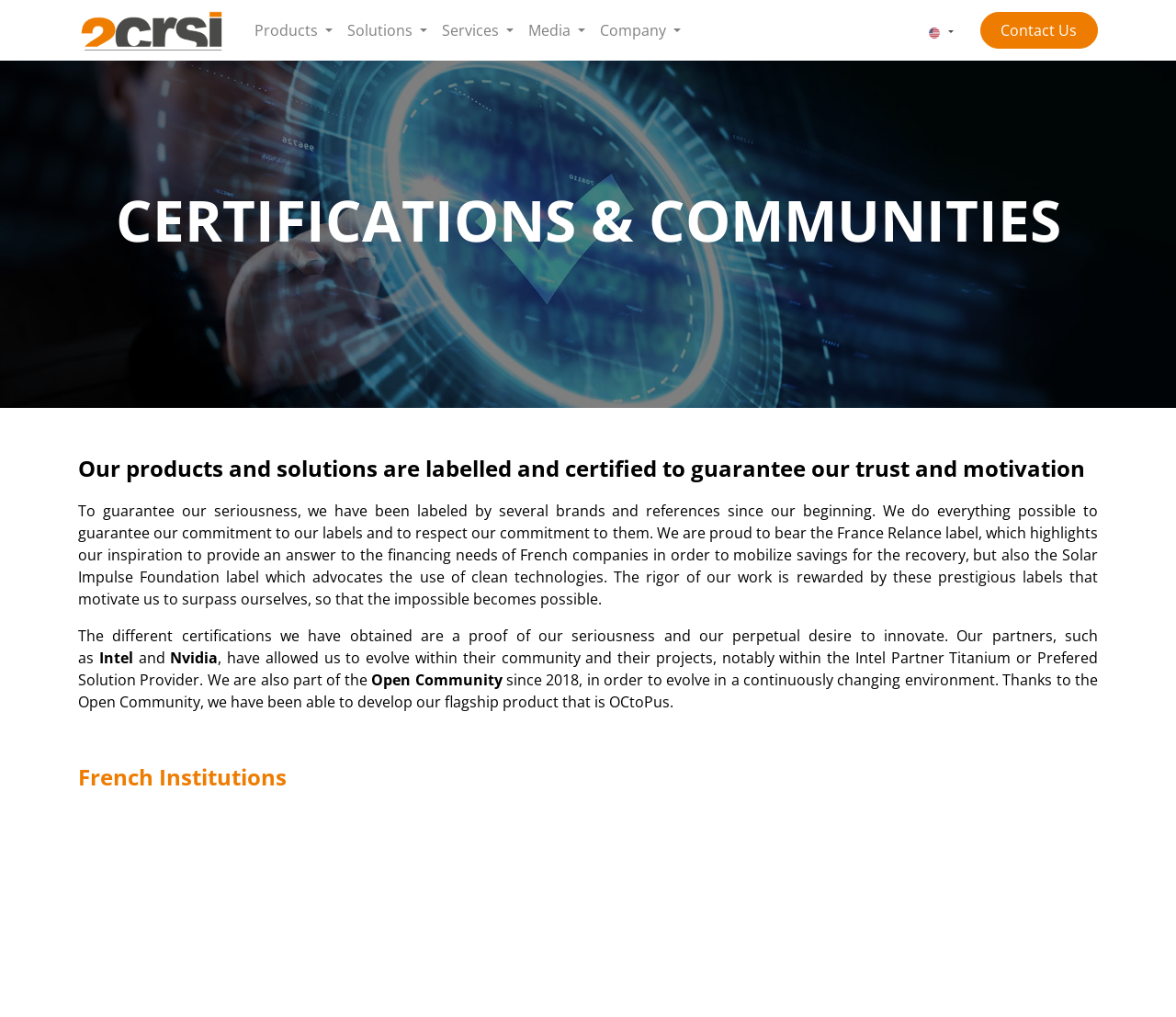Using the provided element description "​Contact Us​", determine the bounding box coordinates of the UI element.

[0.833, 0.012, 0.934, 0.048]